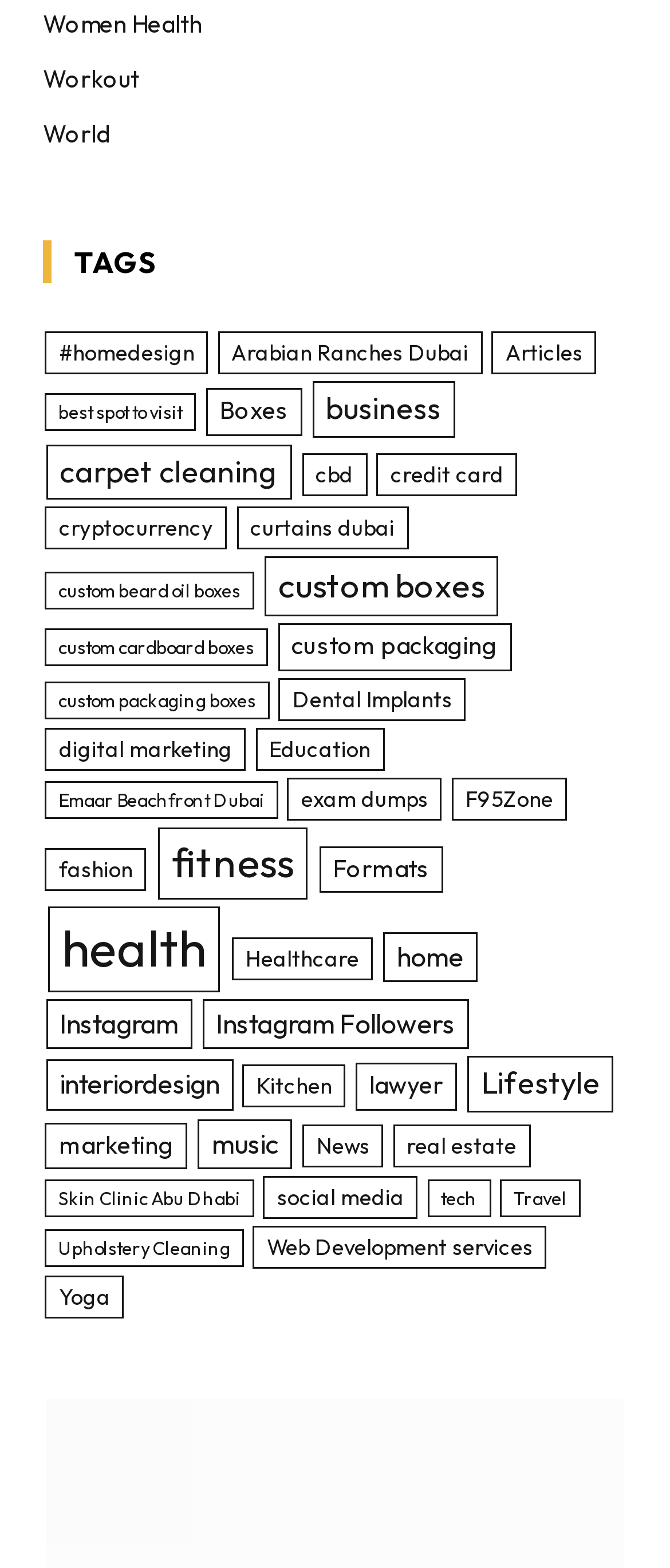Determine the bounding box coordinates of the section to be clicked to follow the instruction: "Click on Women Health". The coordinates should be given as four float numbers between 0 and 1, formatted as [left, top, right, bottom].

[0.064, 0.004, 0.303, 0.027]